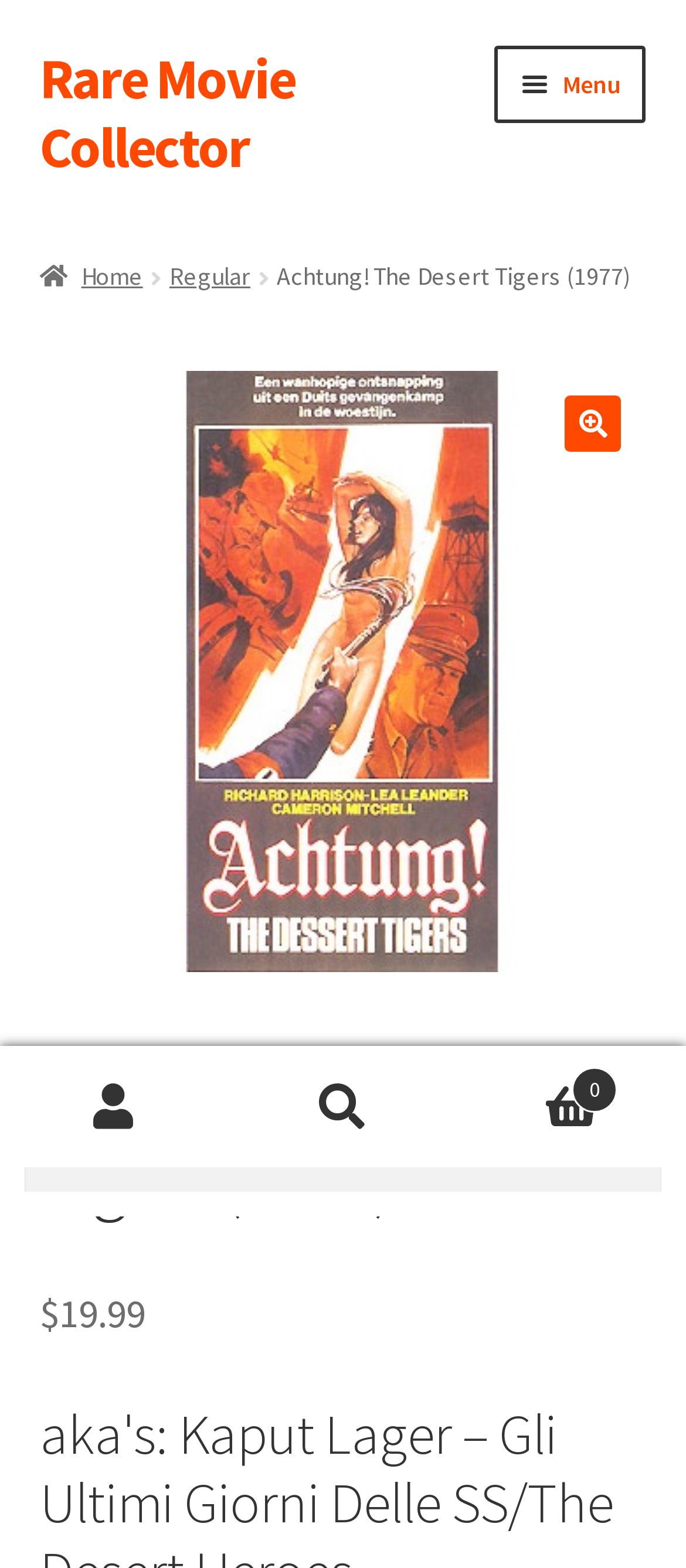Please identify the bounding box coordinates of the area that needs to be clicked to fulfill the following instruction: "Go to Rare Movie Collector homepage."

[0.058, 0.028, 0.43, 0.116]